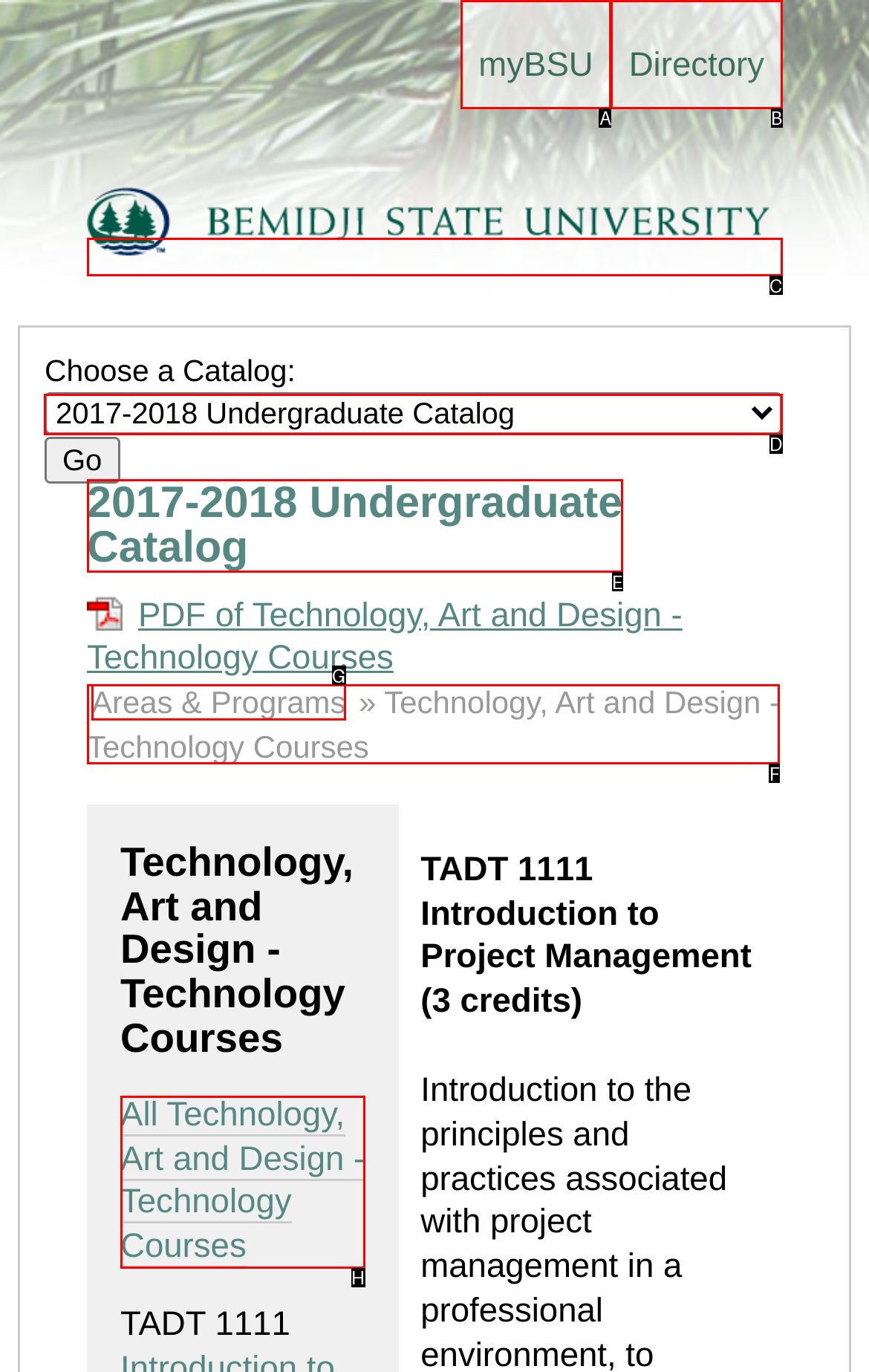Find the option you need to click to complete the following instruction: choose a catalog
Answer with the corresponding letter from the choices given directly.

D